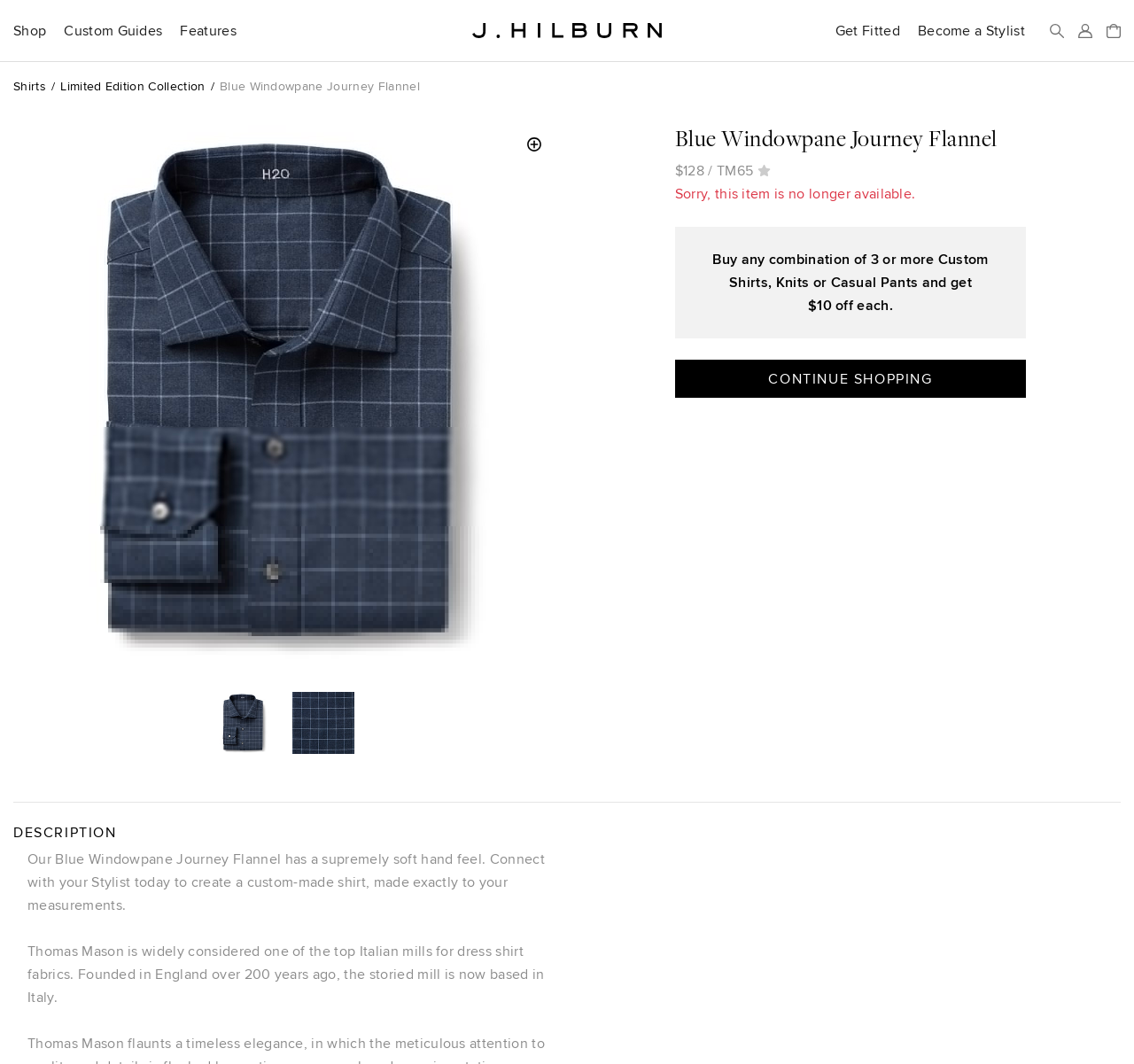Pinpoint the bounding box coordinates of the clickable element needed to complete the instruction: "View 'Shirts'". The coordinates should be provided as four float numbers between 0 and 1: [left, top, right, bottom].

[0.193, 0.178, 0.225, 0.197]